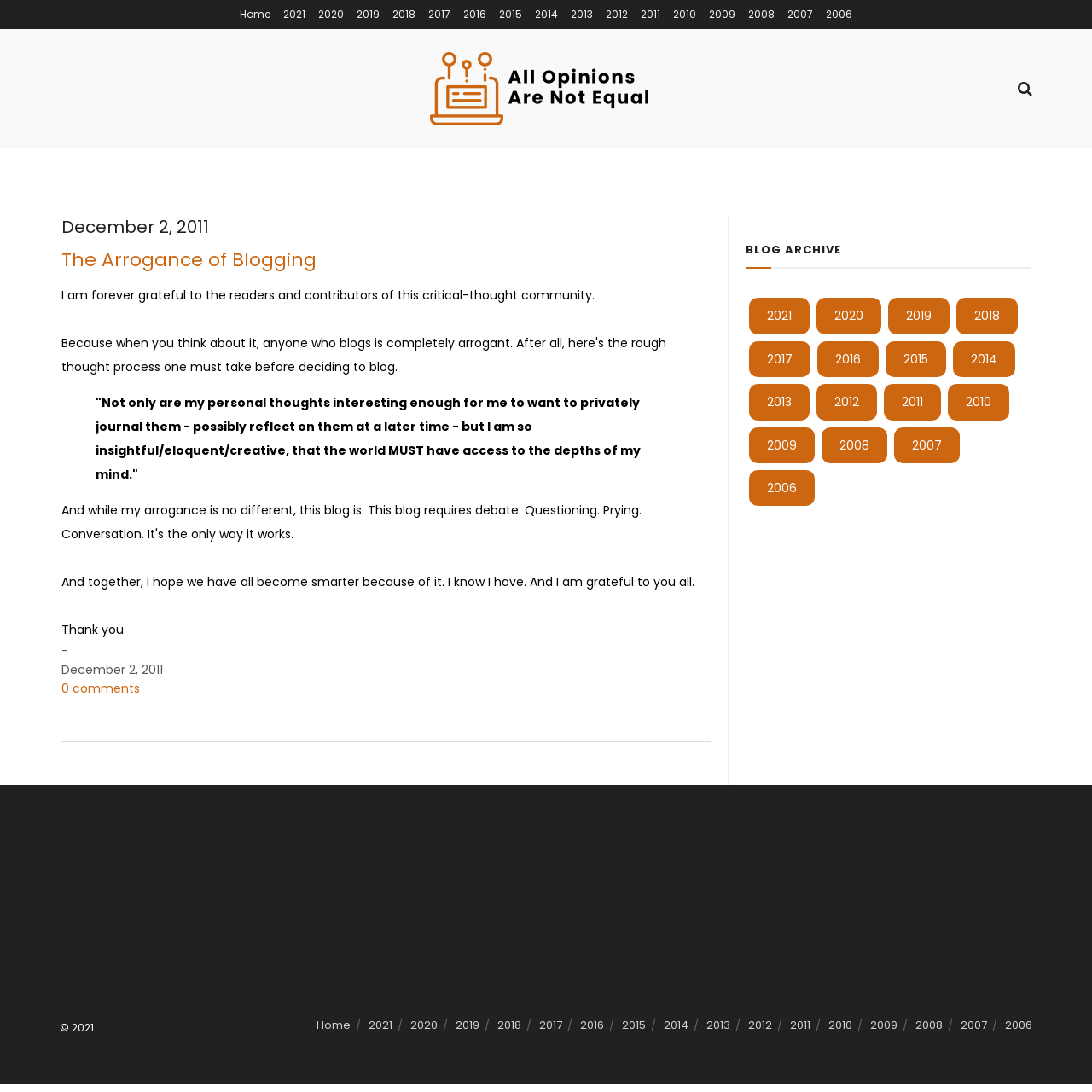Specify the bounding box coordinates (top-left x, top-left y, bottom-right x, bottom-right y) of the UI element in the screenshot that matches this description: 0 comments

[0.056, 0.623, 0.128, 0.639]